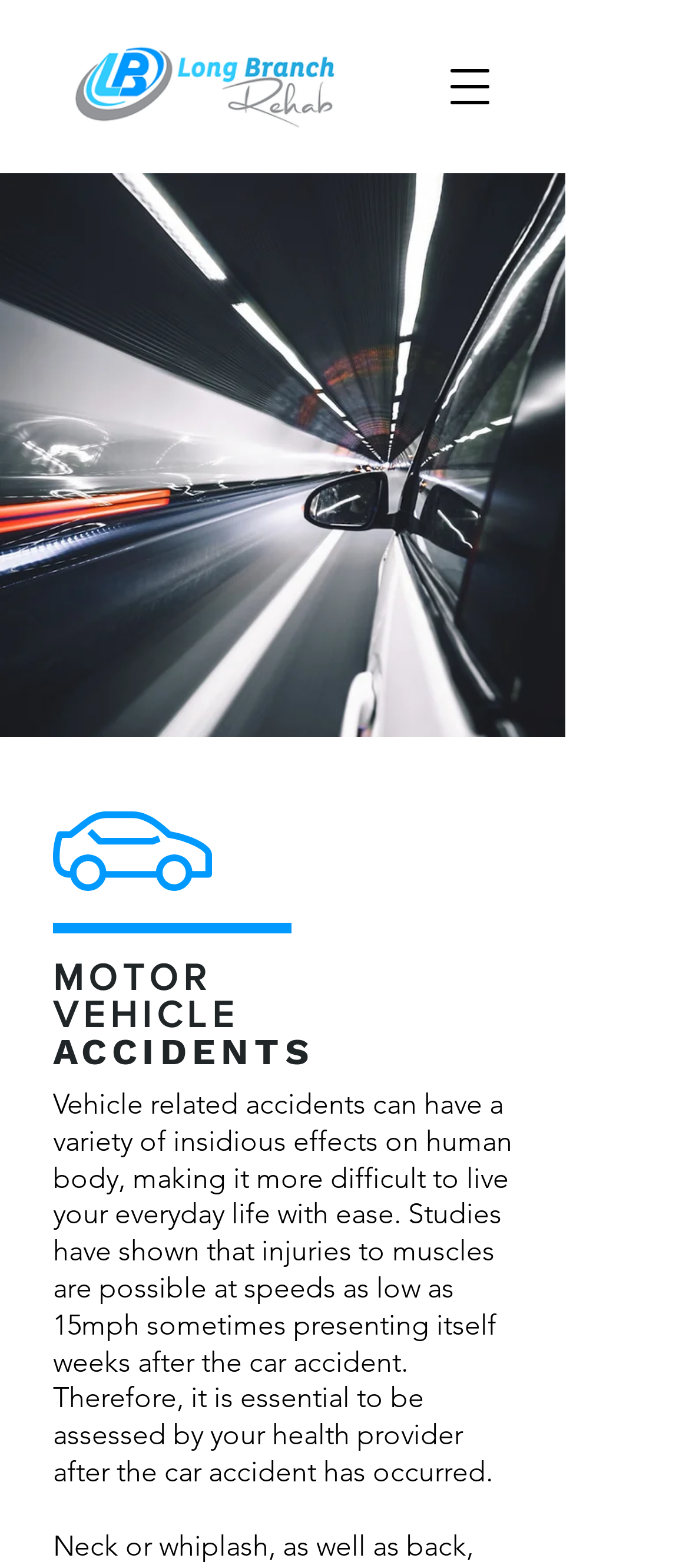Extract the primary heading text from the webpage.

YOUR JOURNEY TO RECOVERY STARTS HERE